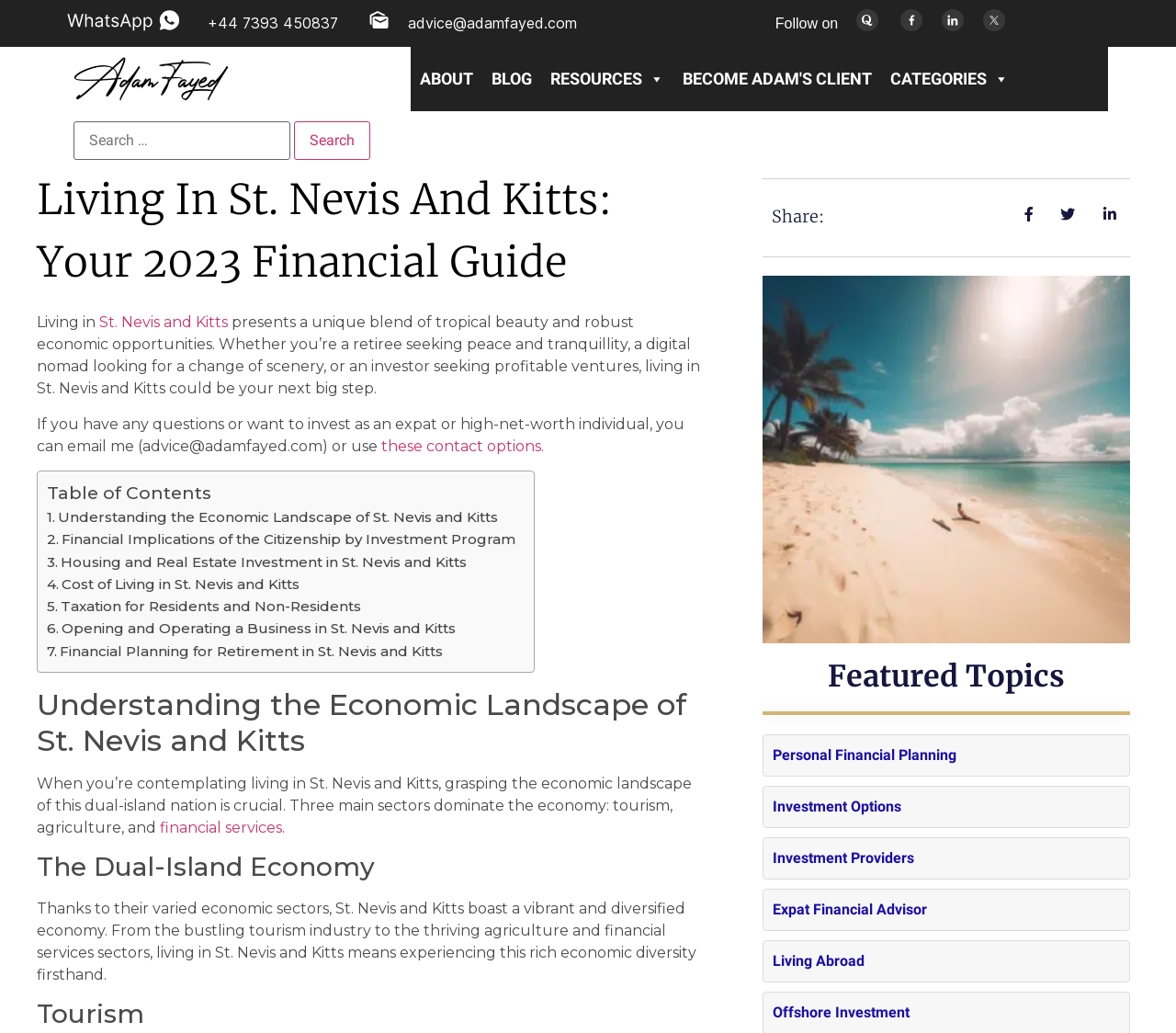What is the topic of the first link in the 'Featured Topics' section? Observe the screenshot and provide a one-word or short phrase answer.

Personal Financial Planning